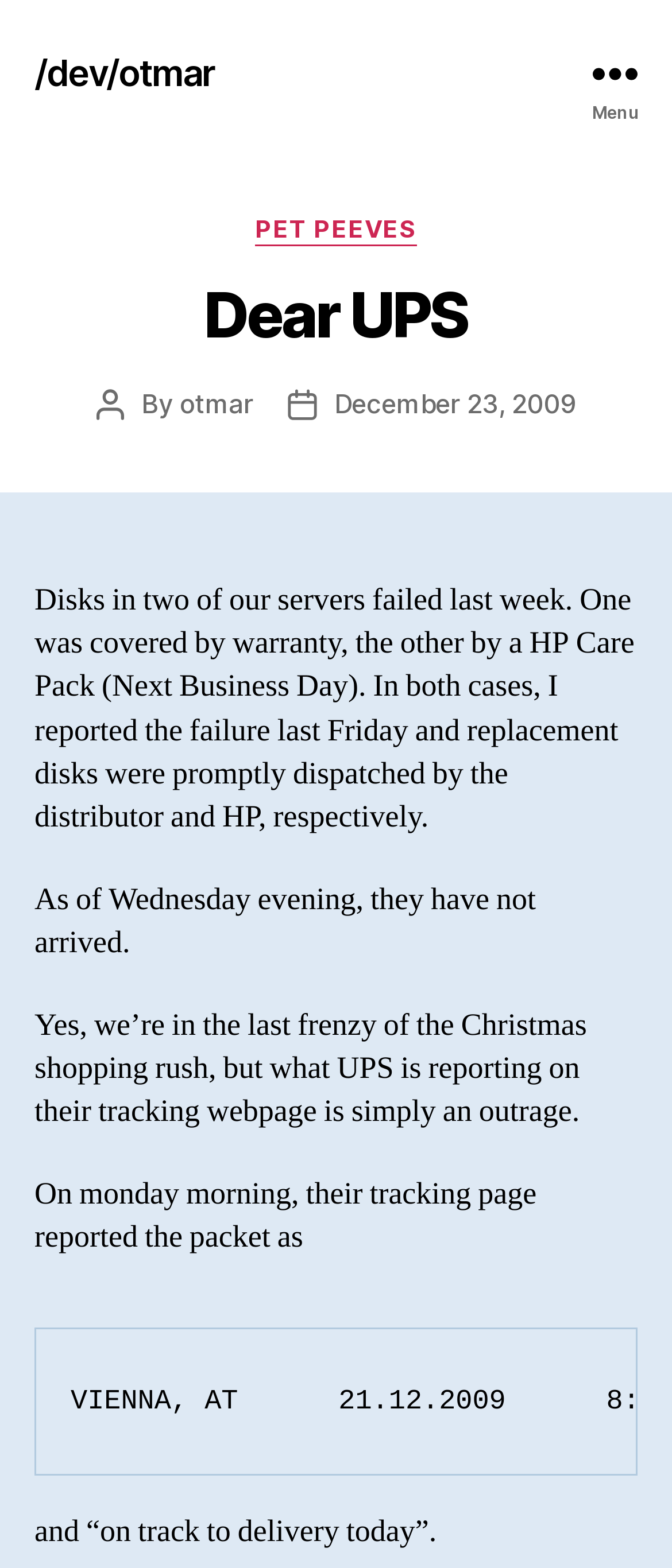Find and provide the bounding box coordinates for the UI element described with: "title="More"".

None